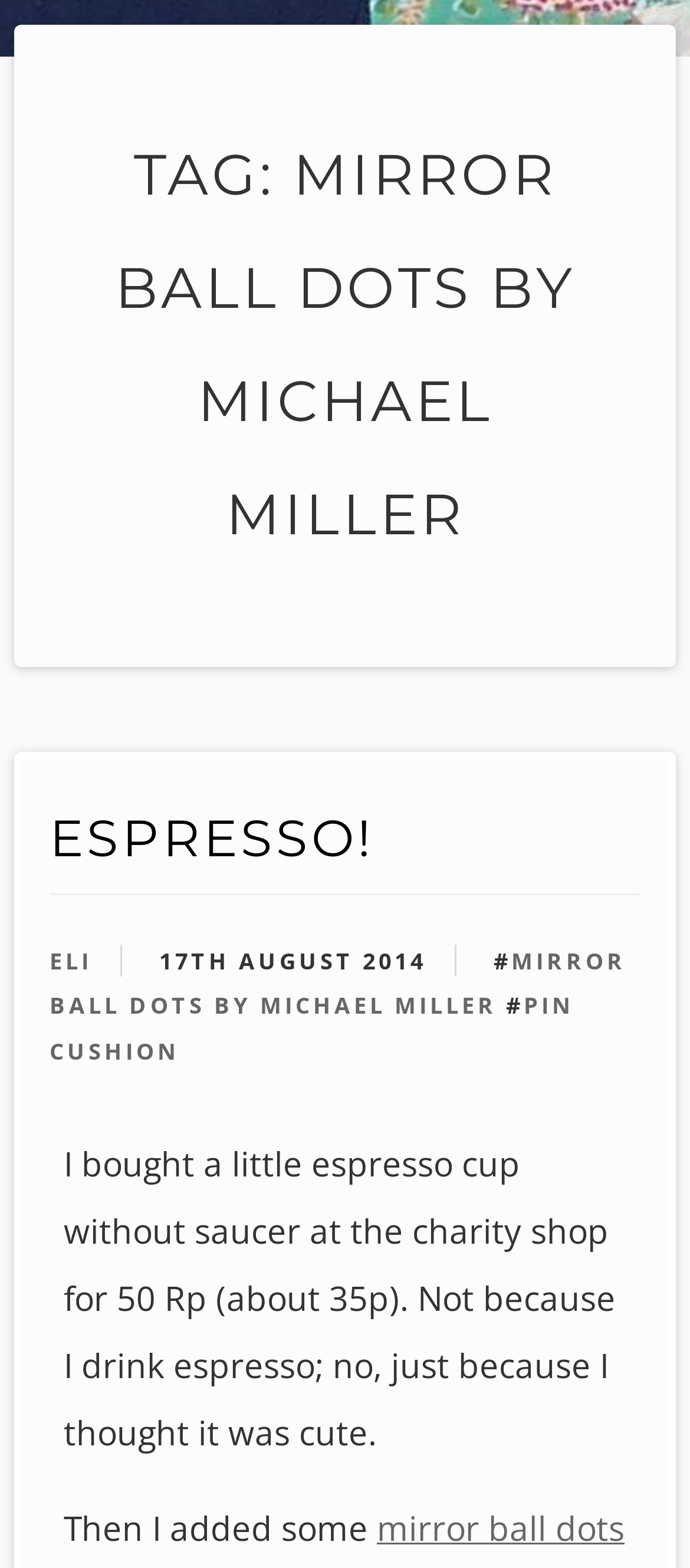What is the author's intention for buying the espresso cup?
Answer briefly with a single word or phrase based on the image.

Because it was cute